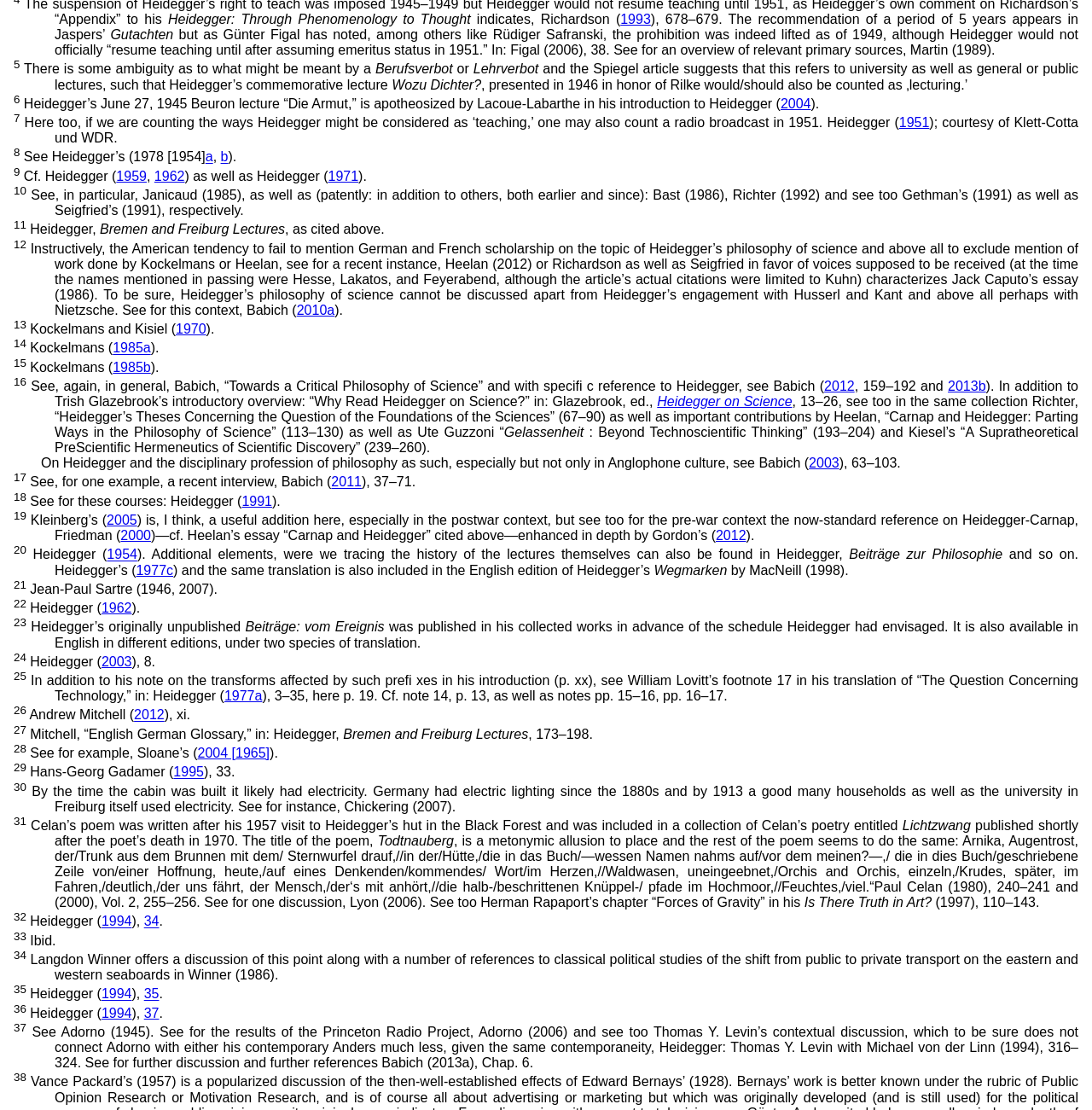Please identify the bounding box coordinates of the clickable area that will fulfill the following instruction: "Click the link '1951'". The coordinates should be in the format of four float numbers between 0 and 1, i.e., [left, top, right, bottom].

[0.823, 0.104, 0.851, 0.117]